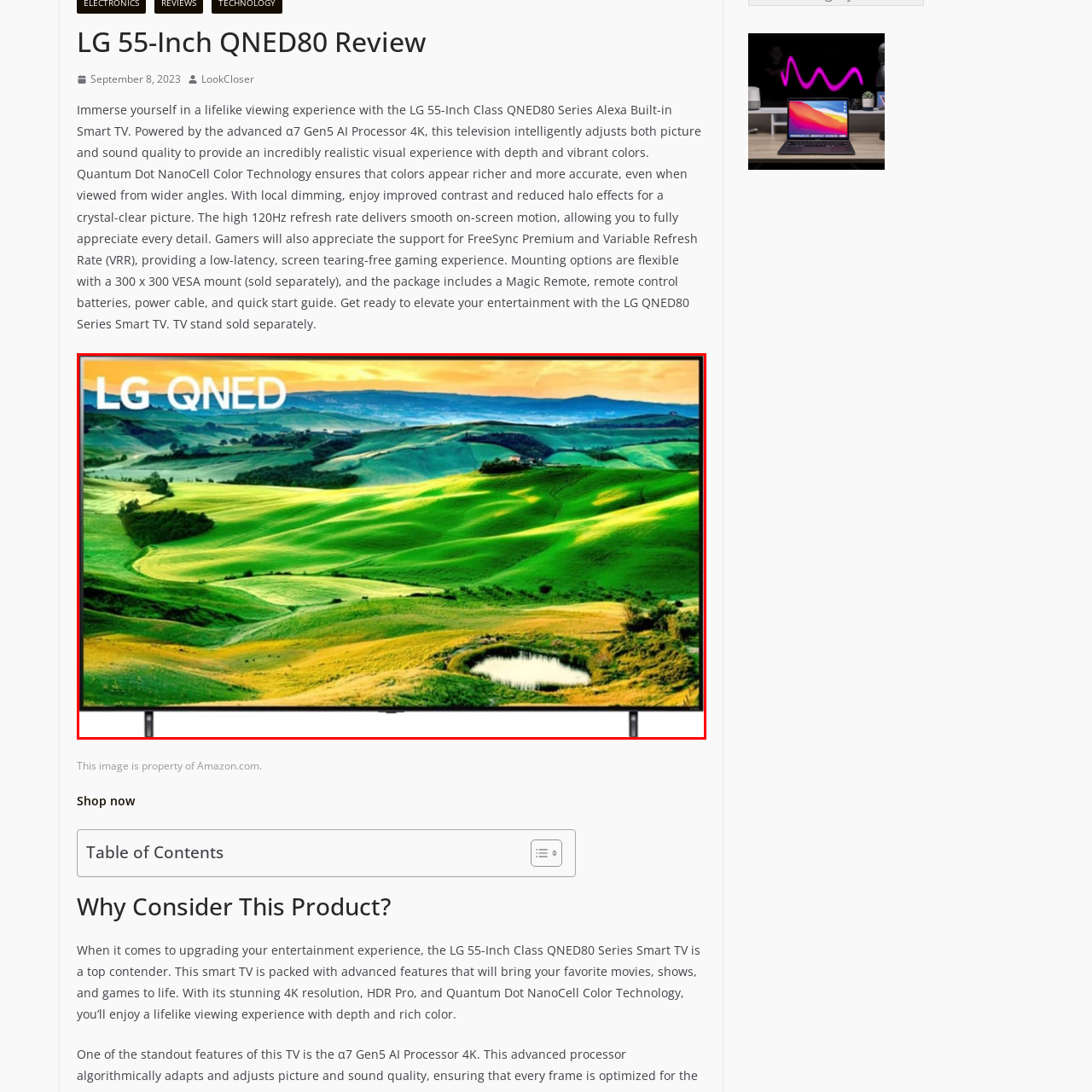Focus on the area marked by the red boundary, What technology enhances color richness and accuracy? Answer concisely with a single word or phrase.

Quantum Dot NanoCell Color Technology